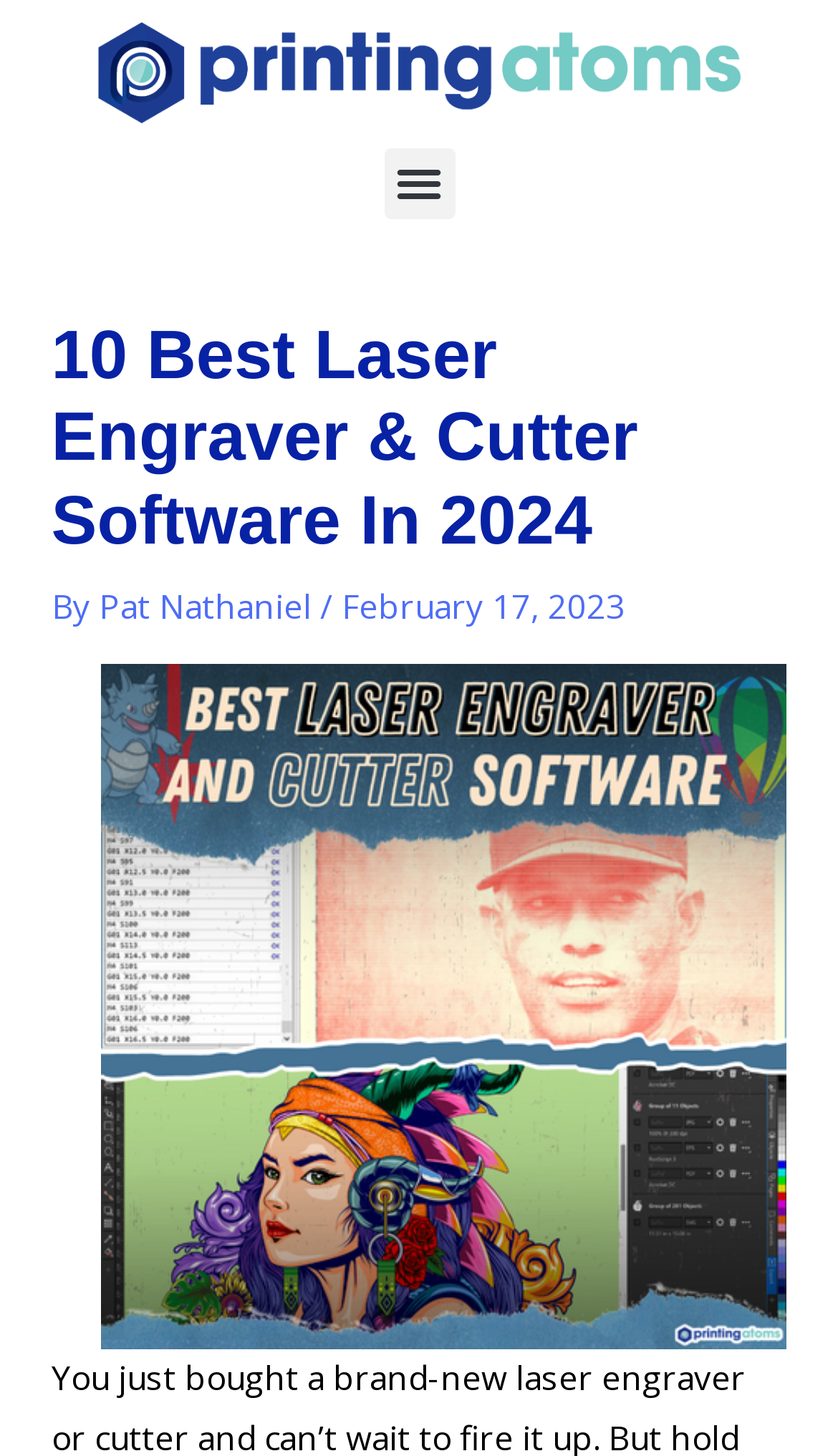Bounding box coordinates should be in the format (top-left x, top-left y, bottom-right x, bottom-right y) and all values should be floating point numbers between 0 and 1. Determine the bounding box coordinate for the UI element described as: Pat Nathaniel

[0.118, 0.4, 0.382, 0.432]